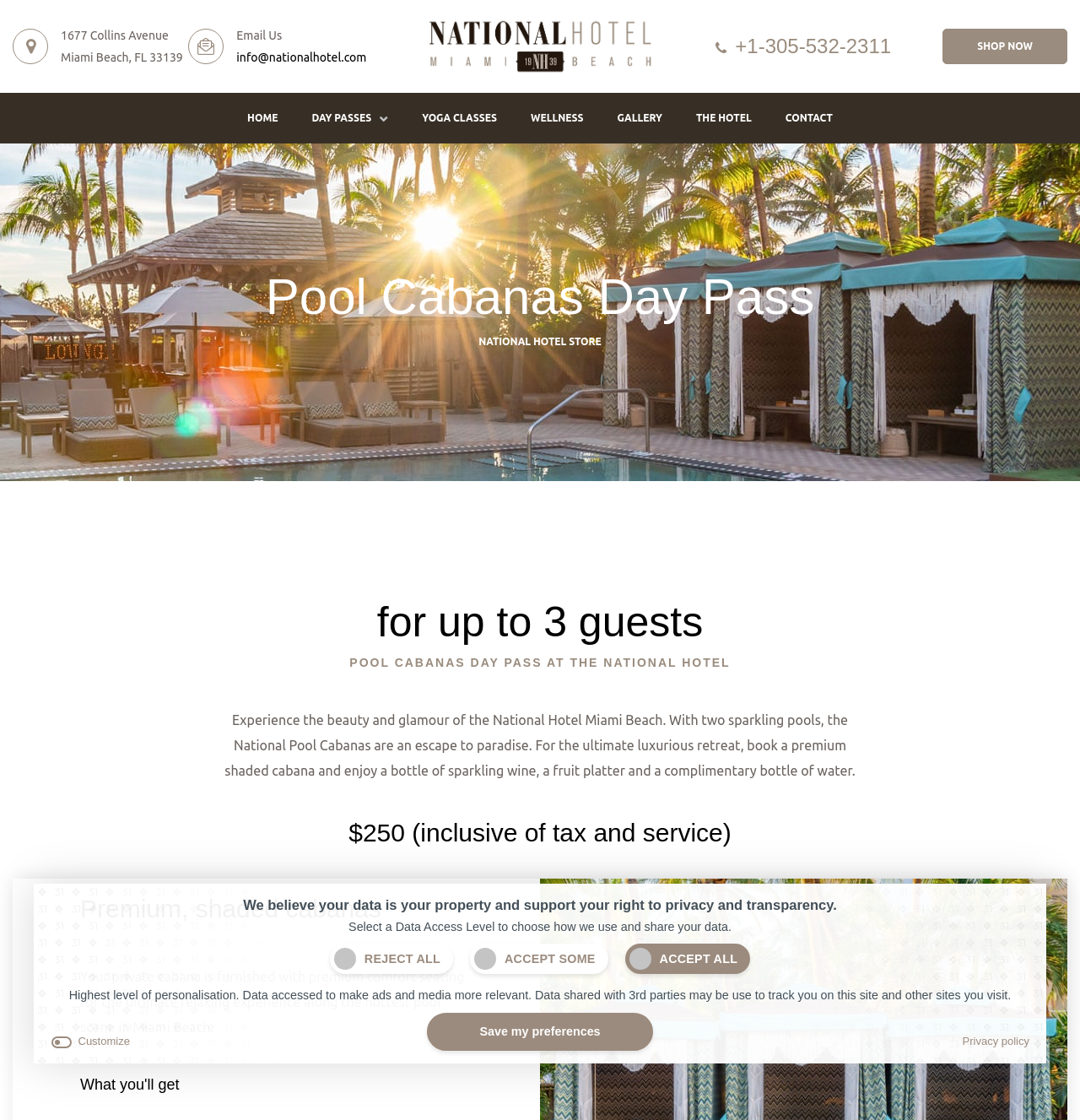Answer the question in a single word or phrase:
How much does the Pool Cabanas Day Pass cost?

$250